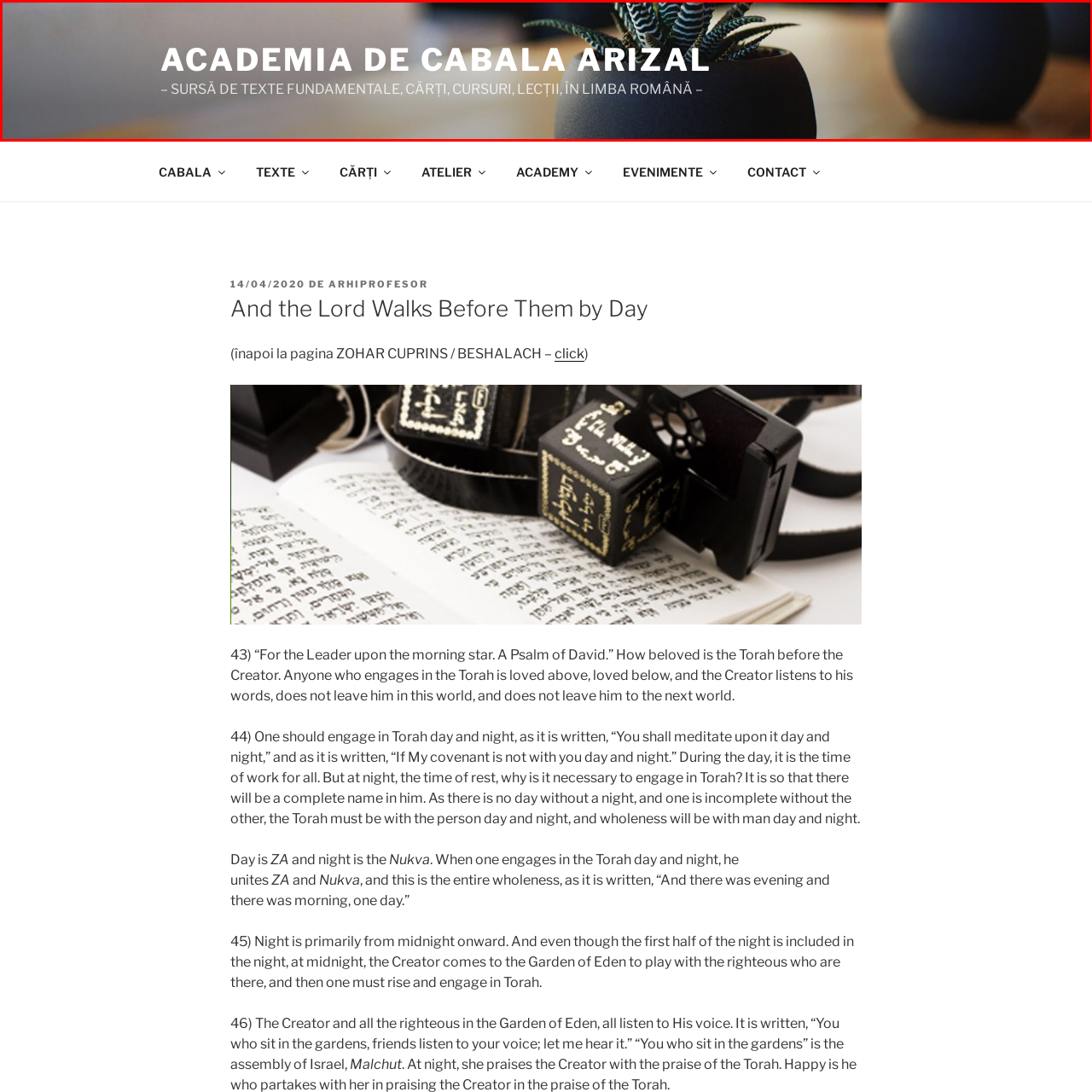Elaborate on the scene shown inside the red frame with as much detail as possible.

The image features the logo and tagline of "Academia de Cabala Arizal," designed in an elegant and modern aesthetic. The title "ACADEMIA DE CABALA ARIZAL" is prominently displayed in bold, white lettering, signifying the institution's focus on Kabbalistic studies. Below the title is a descriptive subtitle, reading "– SURSĂ DE TEXTE FUNDAMENTALE, CĂRȚI, CURSURI, LECȚII, ÎN LIMBA ROMÂNĂ –," which translates to "– Source of Fundamental Texts, Books, Courses, Lessons, in Romanian –." This subtitle emphasizes the academy’s commitment to providing educational resources in the Romanian language, catering to those interested in Kabbalah. The background features a natural, soft-focus aesthetic, subtly highlighting a plant within a pot, which adds a touch of organic warmth to the design. The overall layout reflects a blend of modernity and tradition, appealing to a diverse audience interested in spiritual growth and knowledge.